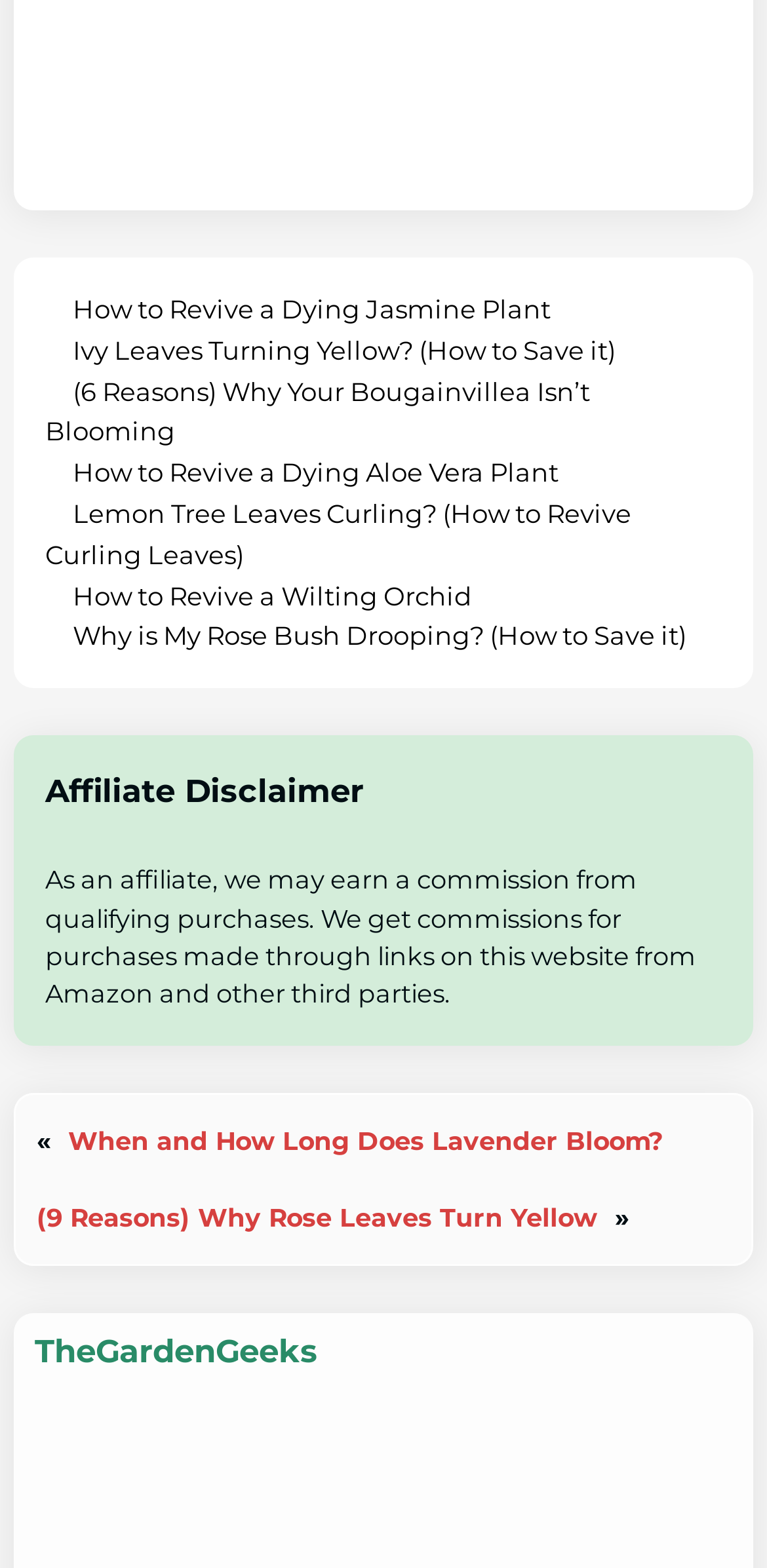What is the topic of the first link?
Based on the image, answer the question with a single word or brief phrase.

Reviving a dying jasmine plant